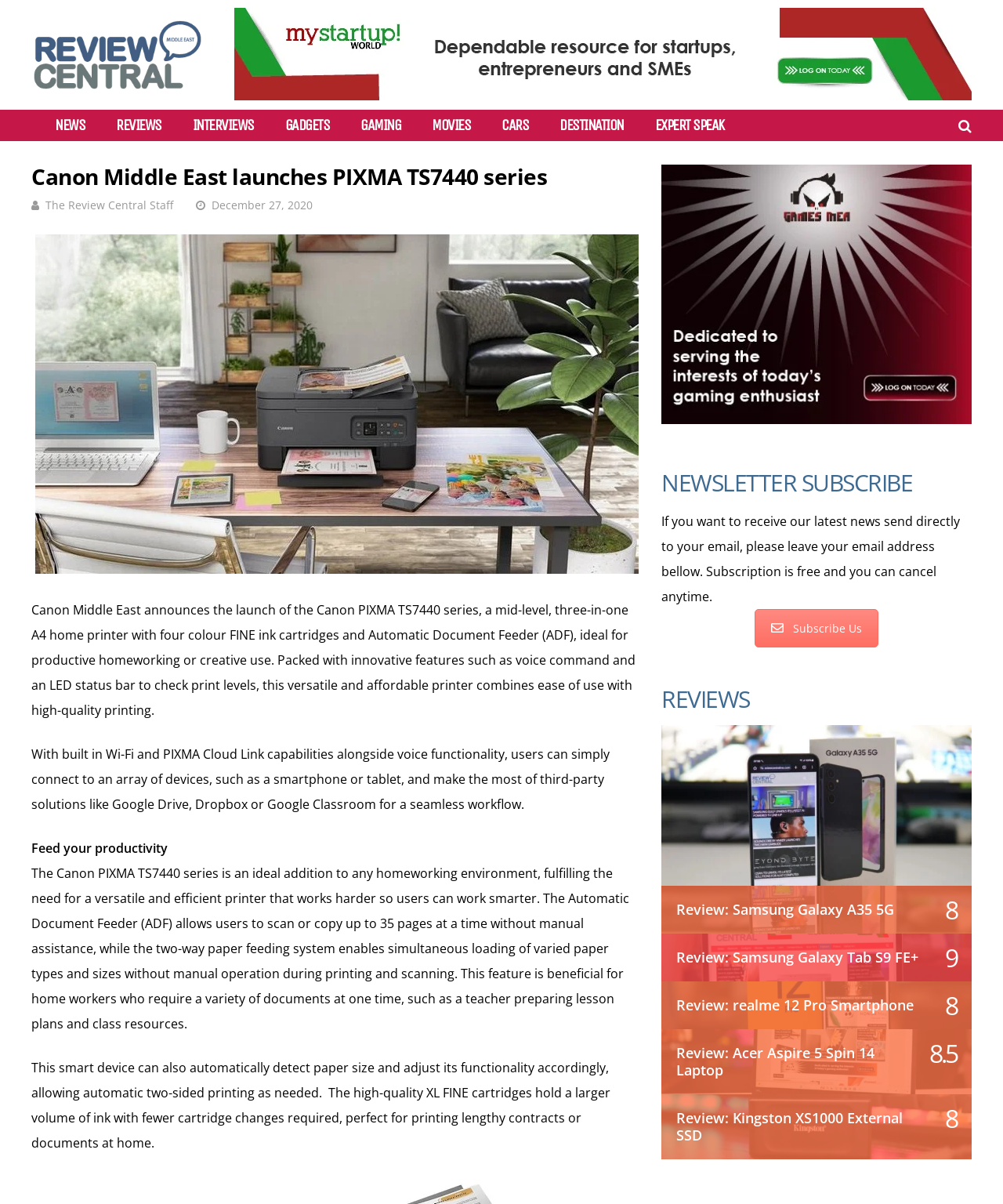Identify the bounding box coordinates of the region that should be clicked to execute the following instruction: "visit WordPress homepage".

None